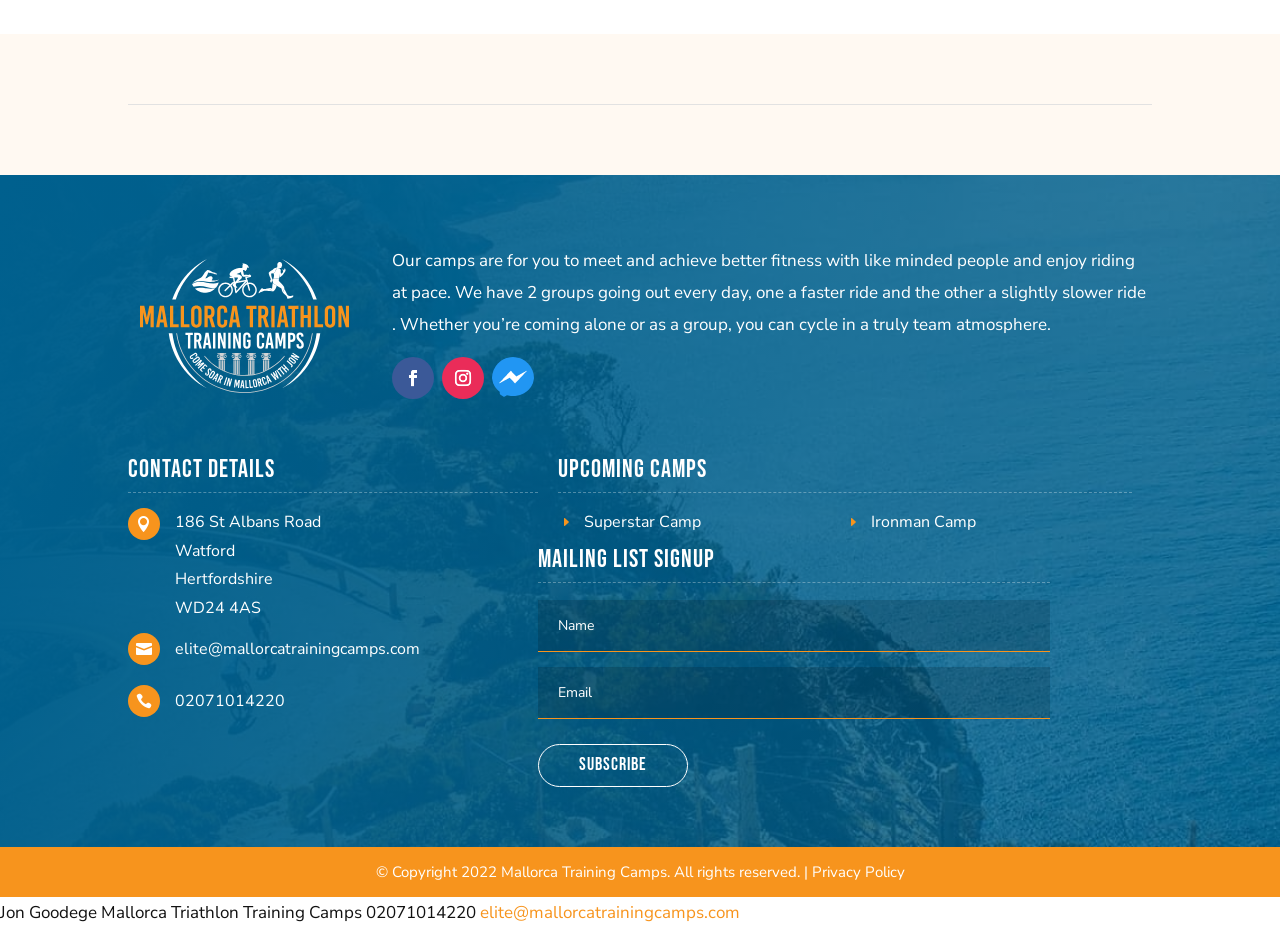What is the phone number to contact Mallorca Training Camps?
Respond to the question with a well-detailed and thorough answer.

I found the phone number in the contact details section, which is located in a layout table with a heading 'Contact Details'. The phone number is listed as a static text.